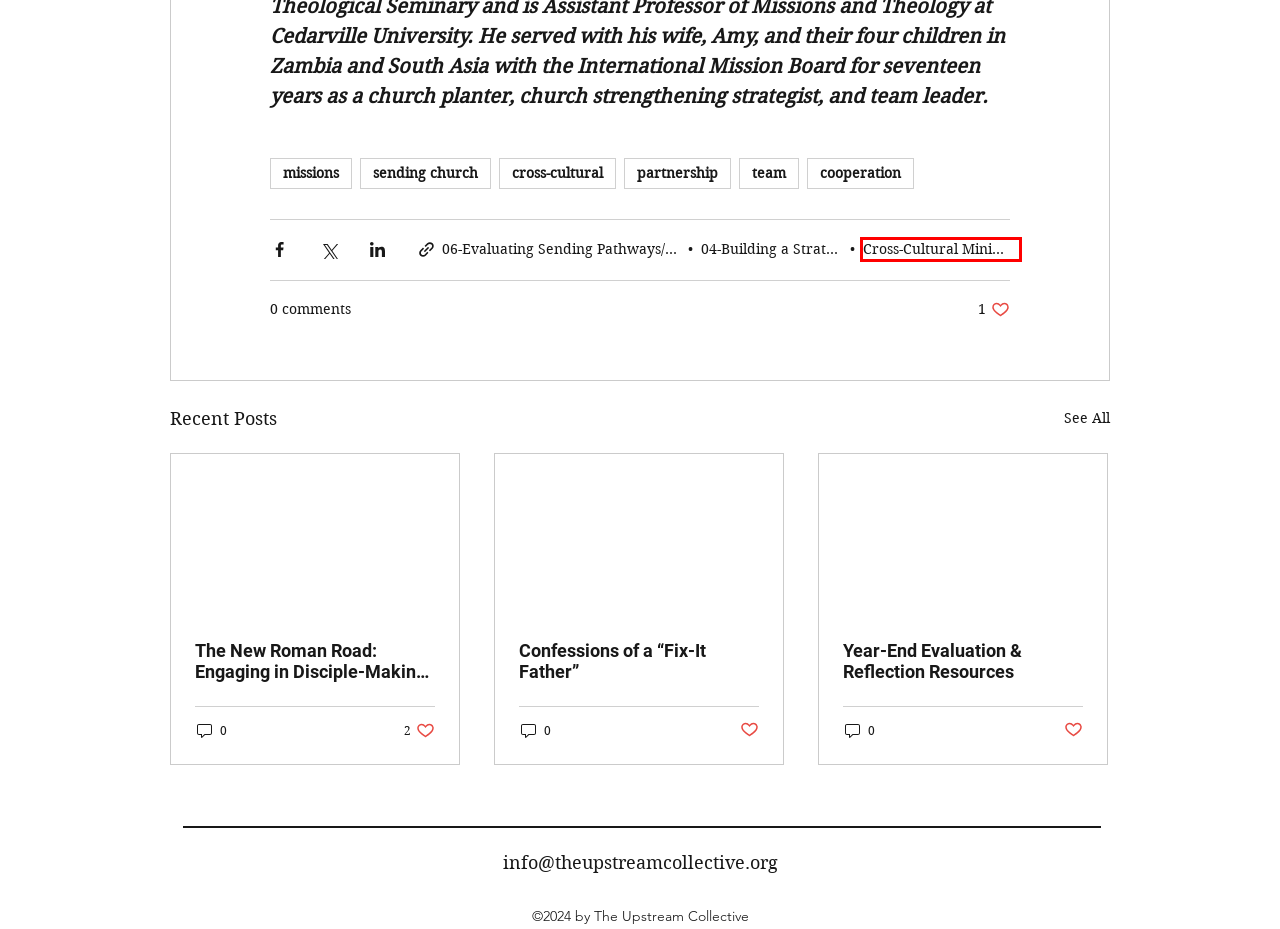Given a screenshot of a webpage with a red bounding box highlighting a UI element, determine which webpage description best matches the new webpage that appears after clicking the highlighted element. Here are the candidates:
A. The New Roman Road: Engaging in Disciple-Making Virtually
B. Cross-Cultural Ministry
C. Confessions of a “Fix-It Father”
D. missions | Upstream Collective
E. sending church | Upstream Collective
F. team | Upstream Collective
G. cross-cultural | Upstream Collective
H. cooperation | Upstream Collective

B